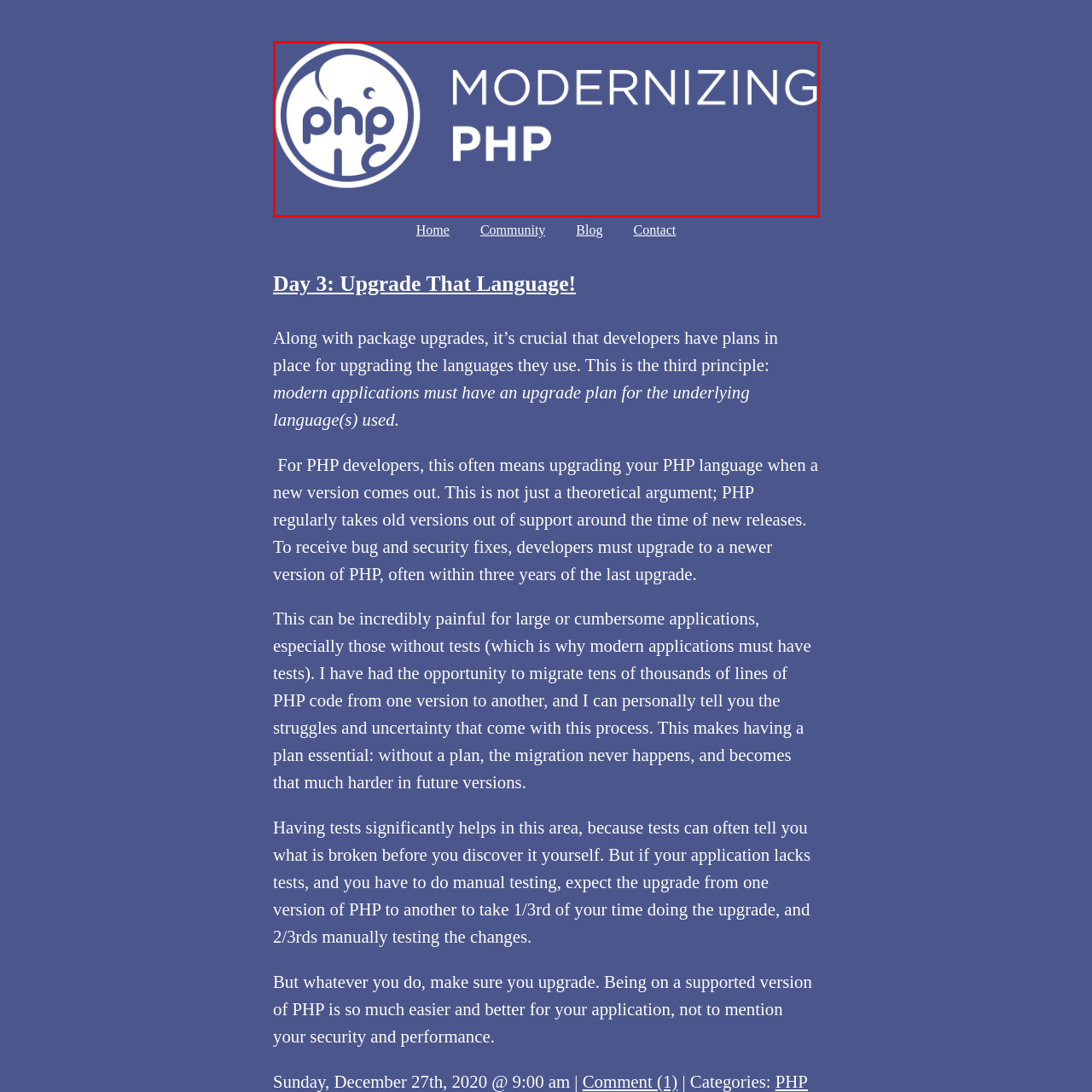Create a detailed narrative describing the image bounded by the red box.

The image features a logo prominently displaying the text "MODERNIZING PHP" alongside a stylized representation of the PHP elephant mascot. The design employs a modern and clean aesthetic, with the background rendered in a deep blue hue that contrasts effectively with the white lettering and logo. This visual representation embodies the initiative to upgrade and modernize PHP, an essential programming language widely used in web development. Emphasizing the importance of staying current with technology, this image serves as a thematic introduction to the discussions around language upgrades and best practices for PHP developers.